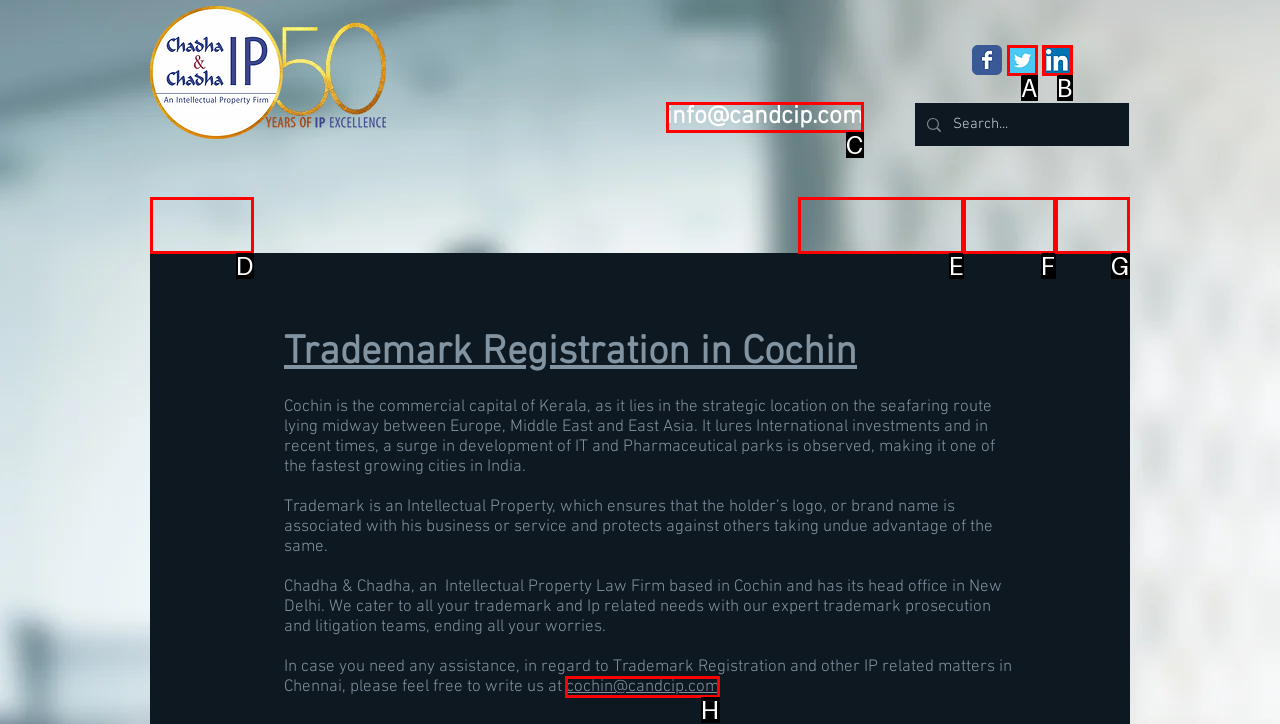Decide which UI element to click to accomplish the task: Email us for assistance in Trademark Registration
Respond with the corresponding option letter.

H